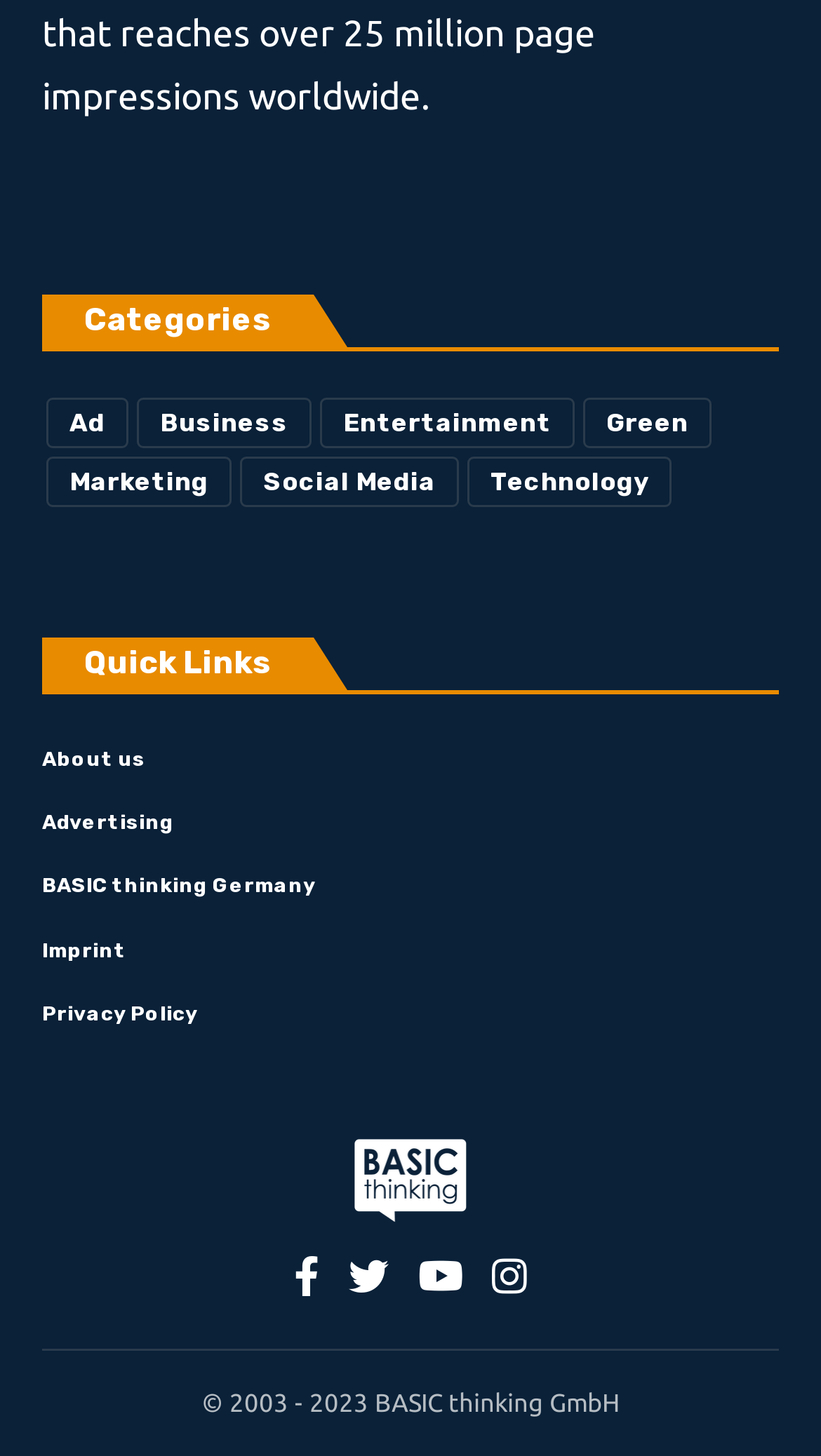Using floating point numbers between 0 and 1, provide the bounding box coordinates in the format (top-left x, top-left y, bottom-right x, bottom-right y). Locate the UI element described here: BASIC thinking Germany

[0.051, 0.586, 0.949, 0.63]